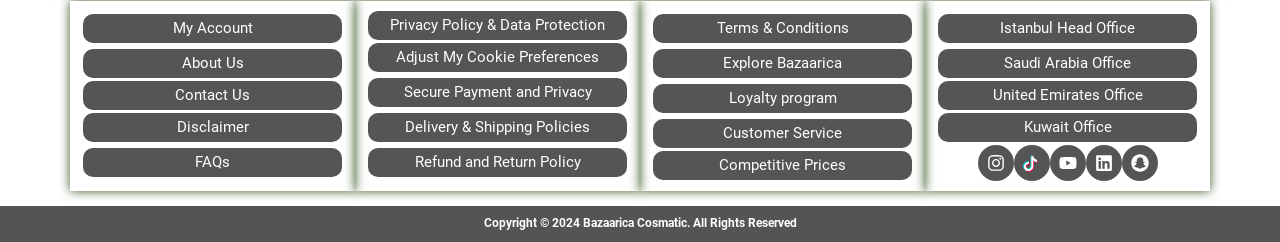Please identify the bounding box coordinates for the region that you need to click to follow this instruction: "View FAQs".

[0.065, 0.611, 0.267, 0.731]